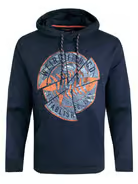What size is the hoodie available in?
Look at the screenshot and respond with one word or a short phrase.

4XL